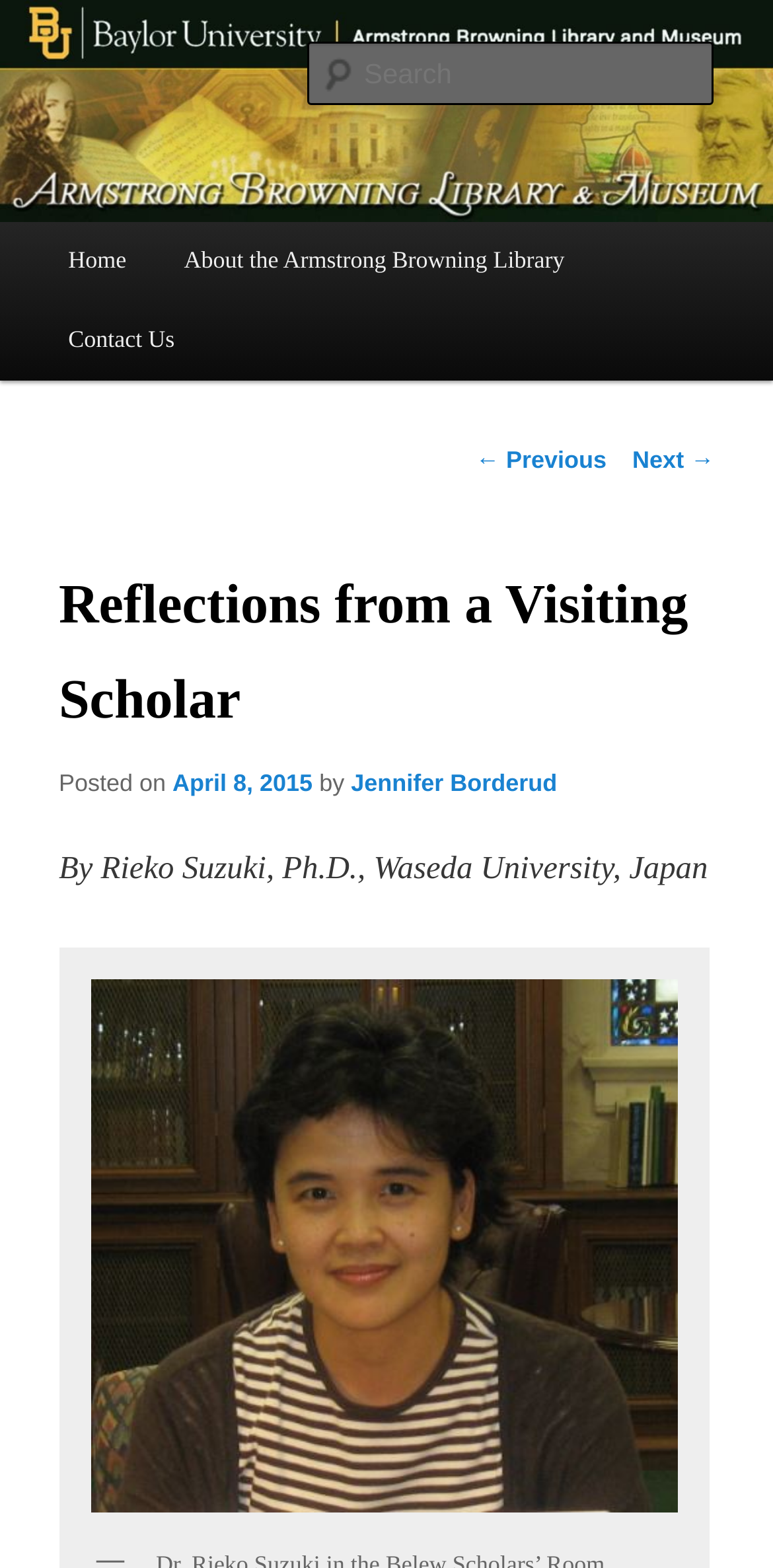Identify the text that serves as the heading for the webpage and generate it.

Armstrong Browning Library & Museum